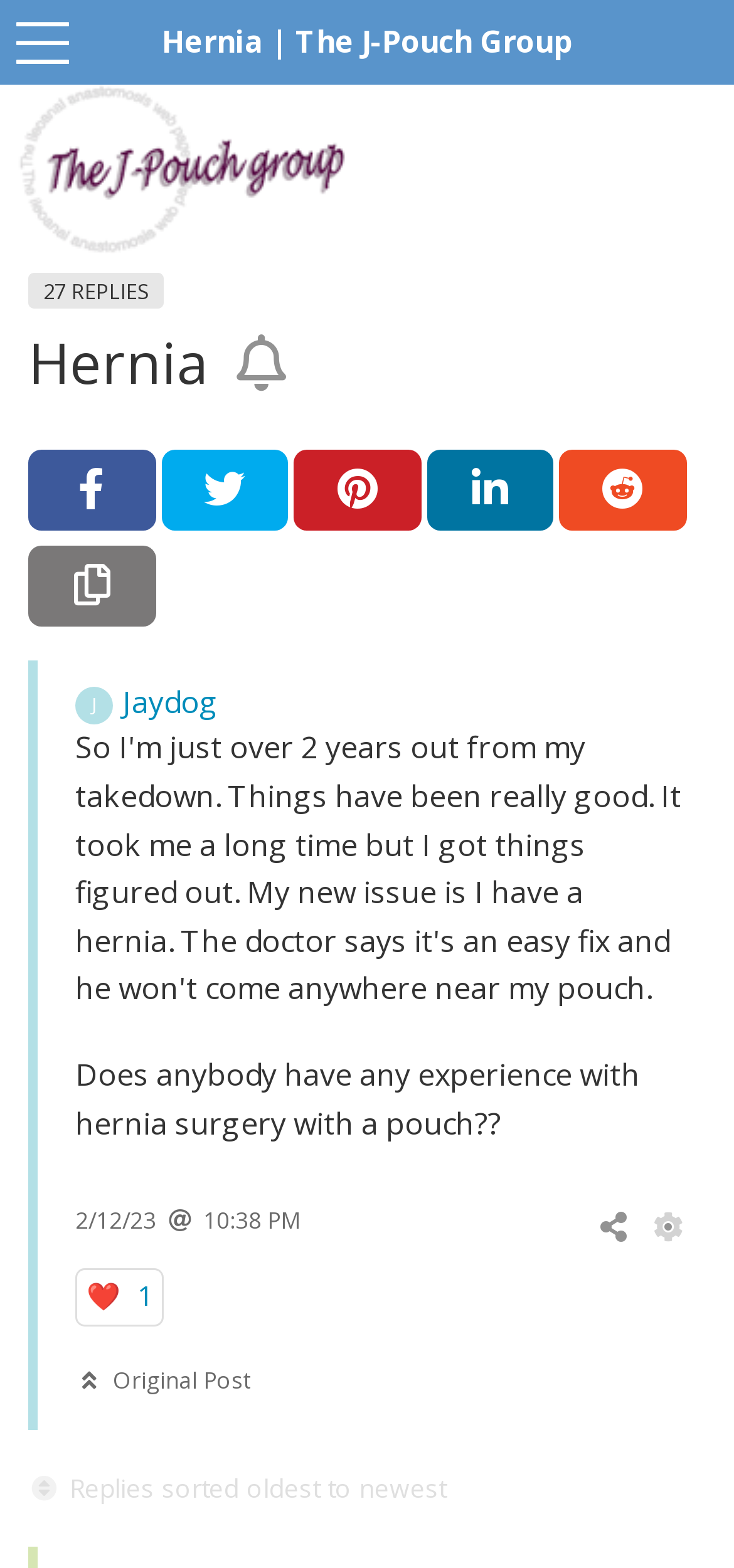What is the date of the original post?
Your answer should be a single word or phrase derived from the screenshot.

2/12/23